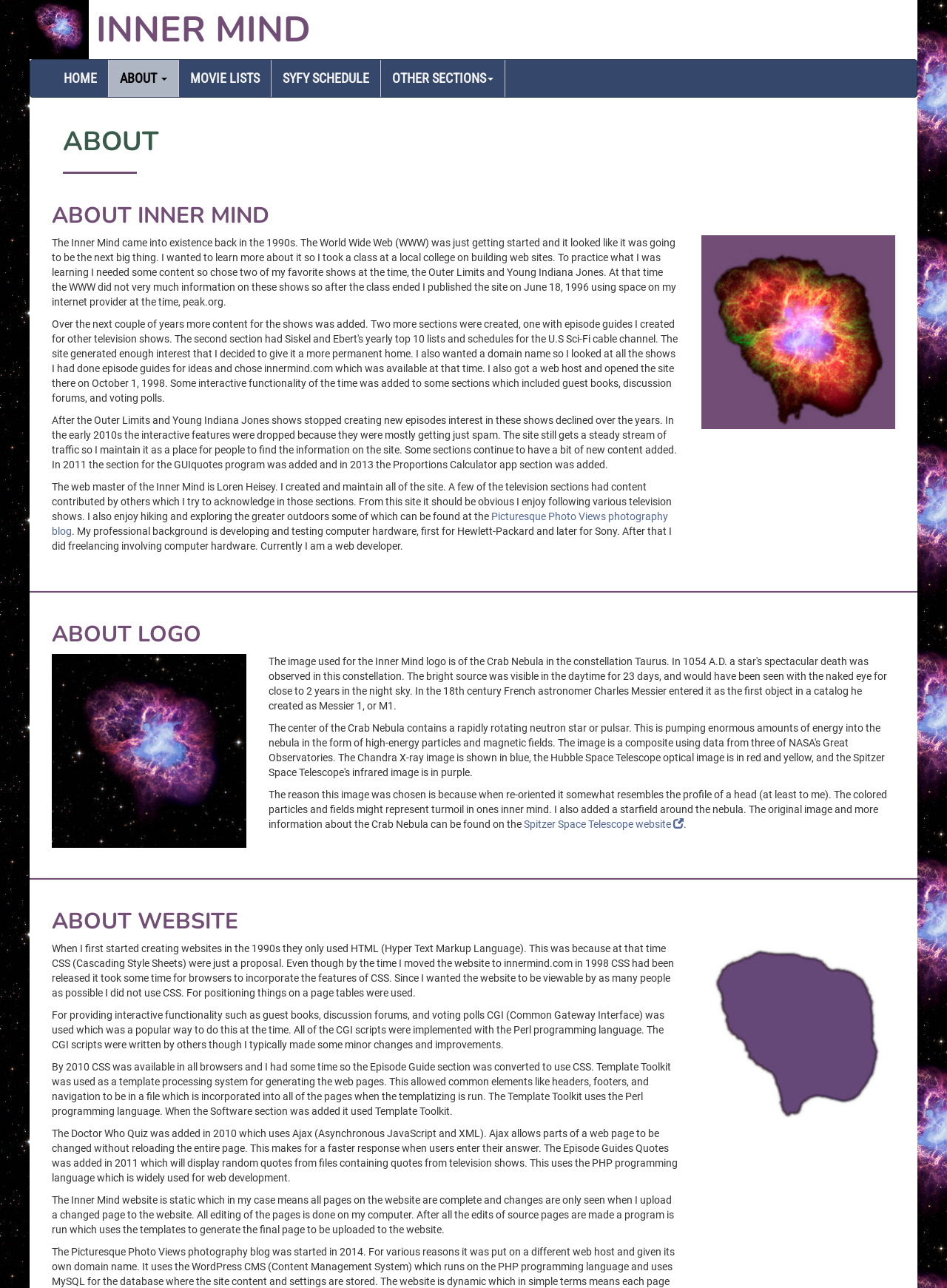Calculate the bounding box coordinates for the UI element based on the following description: "Picturesque Photo Views photography blog". Ensure the coordinates are four float numbers between 0 and 1, i.e., [left, top, right, bottom].

[0.055, 0.396, 0.705, 0.417]